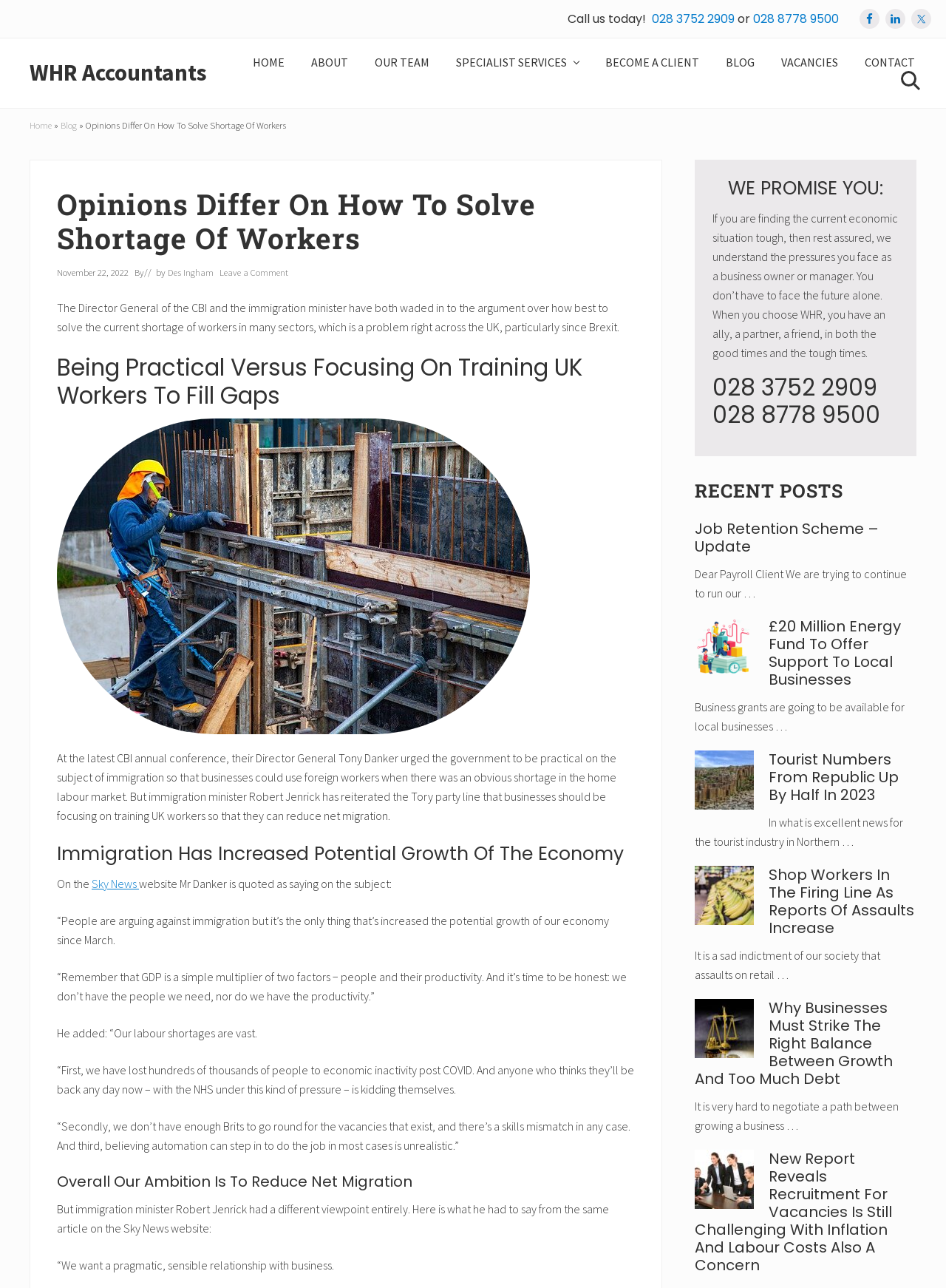Generate a thorough caption that explains the contents of the webpage.

This webpage is about WHR Accountants, a financial services company. At the top, there are several links to skip to different sections of the page, including the main content, right header navigation, secondary navigation, primary sidebar, and footer. 

Below that, there is a section with the company's contact information, including a phone number and social media links to Facebook, LinkedIn, and Twitter. 

The main content of the page is an article titled "Opinions Differ On How To Solve Shortage Of Workers". The article discusses the differing opinions between the Director General of the CBI and the immigration minister on how to solve the current shortage of workers in the UK. The article is divided into several sections, each with a heading, and includes quotes from the Director General and the immigration minister. 

To the right of the main content, there is a primary sidebar with several sections. The first section has a heading "WE PROMISE YOU:" and a paragraph of text describing the company's commitment to its clients. Below that, there is a section with the company's phone number and a heading "RECENT POSTS". This section lists three recent articles, each with a heading, a brief summary, and a link to read more.